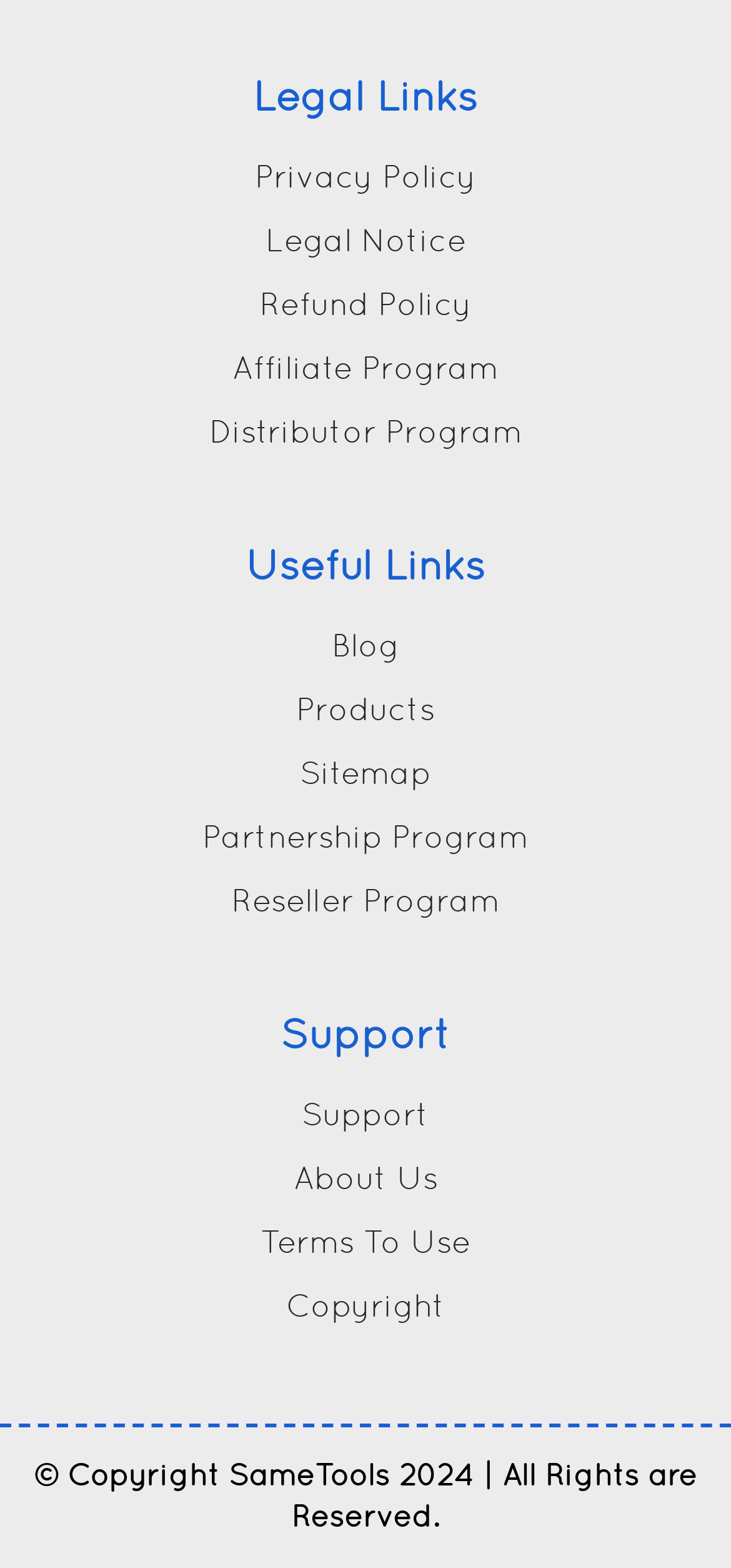Find the bounding box coordinates for the element that must be clicked to complete the instruction: "Get support". The coordinates should be four float numbers between 0 and 1, indicated as [left, top, right, bottom].

[0.413, 0.698, 0.587, 0.722]